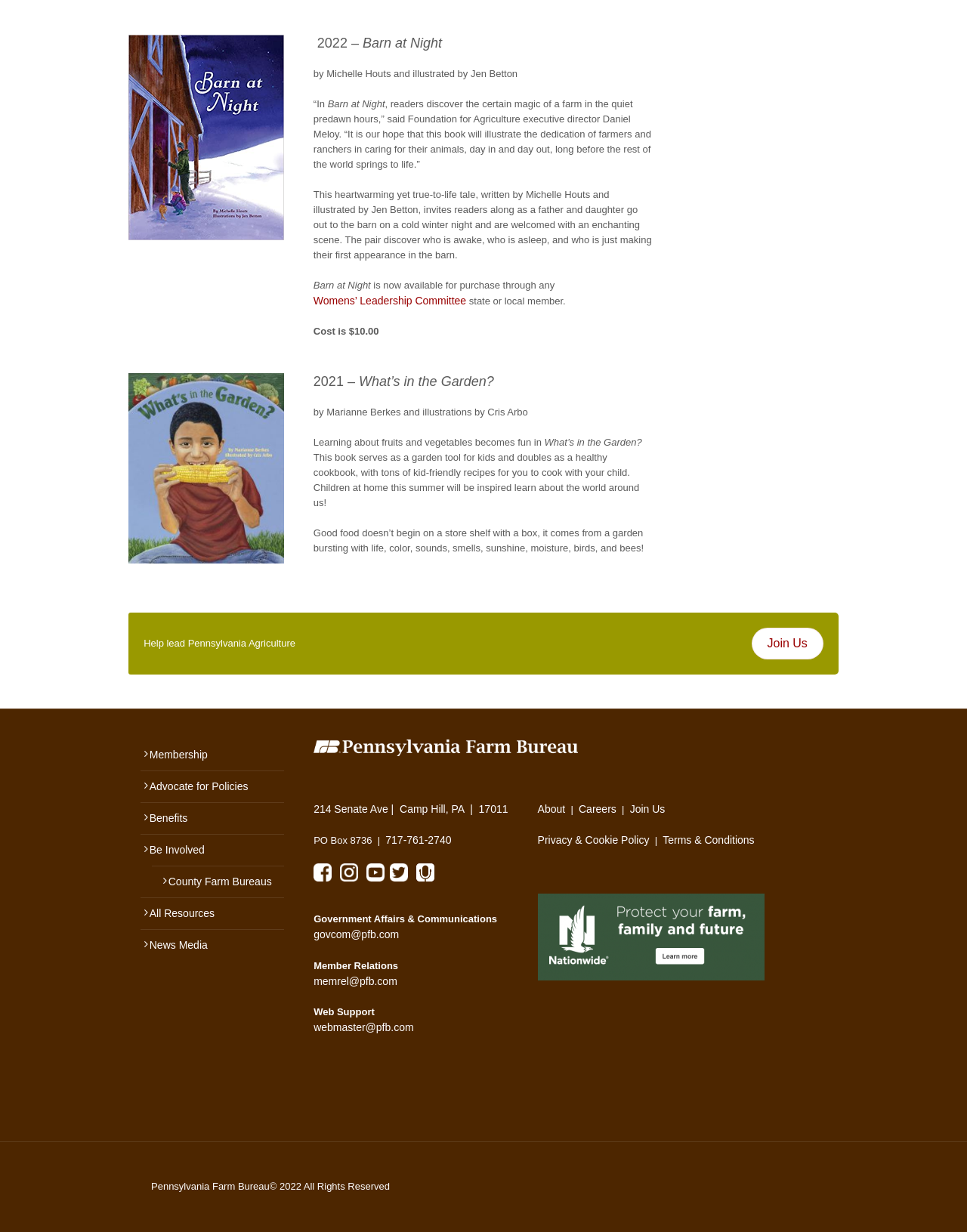Provide the bounding box coordinates of the area you need to click to execute the following instruction: "Contact Pennsylvania Farm Bureau".

[0.324, 0.652, 0.525, 0.662]